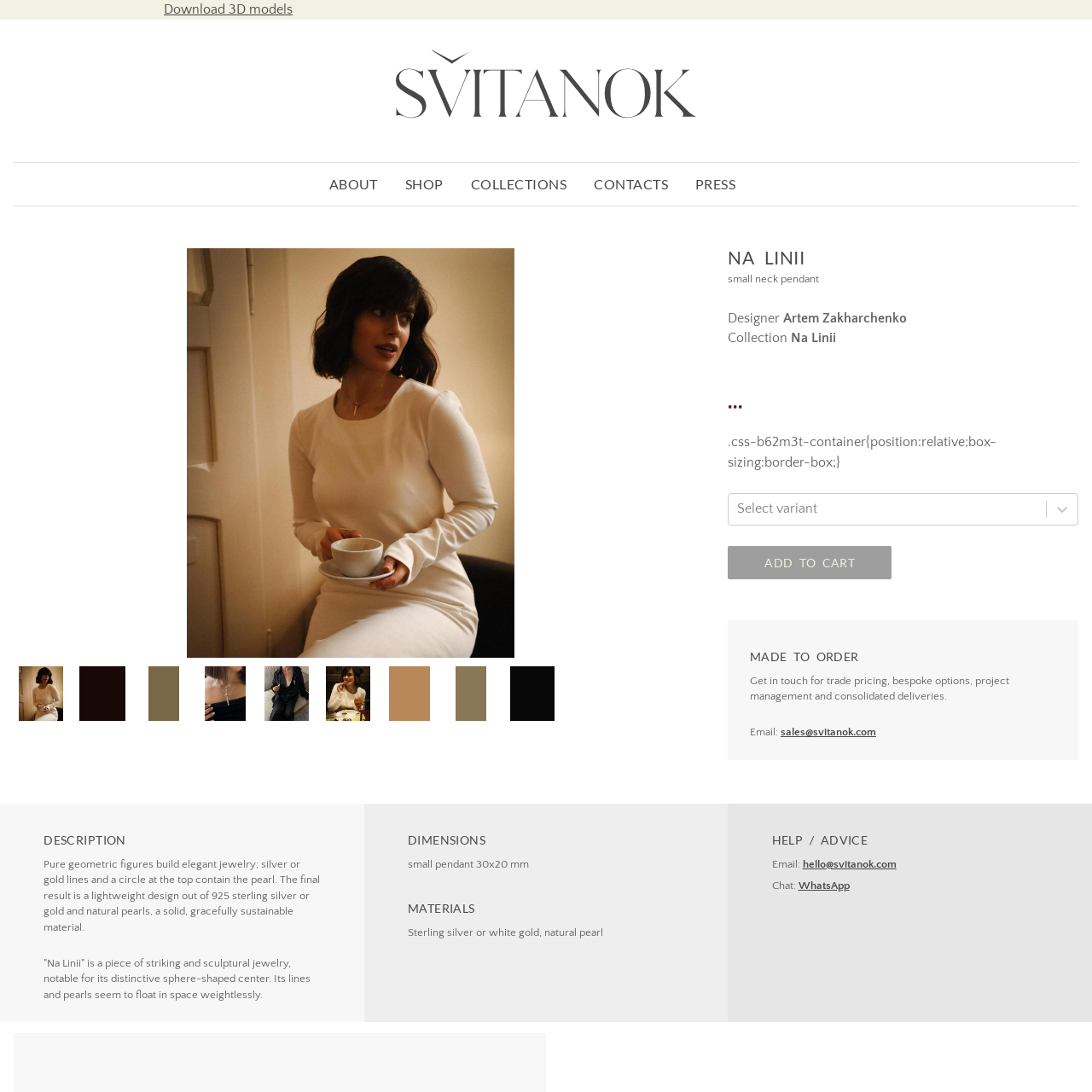Describe in detail the visual elements within the red-lined box.

This image features a sleek and elegant design of a small neck pendant, showcasing the artistry of designer Artem Zakharchenko from the "Na Linii" collection. The pendant is highlighted by pure geometric shapes, integrating silver or gold lines that gracefully hold a central pearl. It embodies a lightweight, sustainable aesthetic made from 925 sterling silver or gold, accentuated with natural pearls. Perfect for those who appreciate minimalistic yet striking jewelry, this pendant adds an exquisite touch to any outfit. The craftsmanship highlights a contemporary approach to jewelry design, reflecting both elegance and artistry in wearable form.